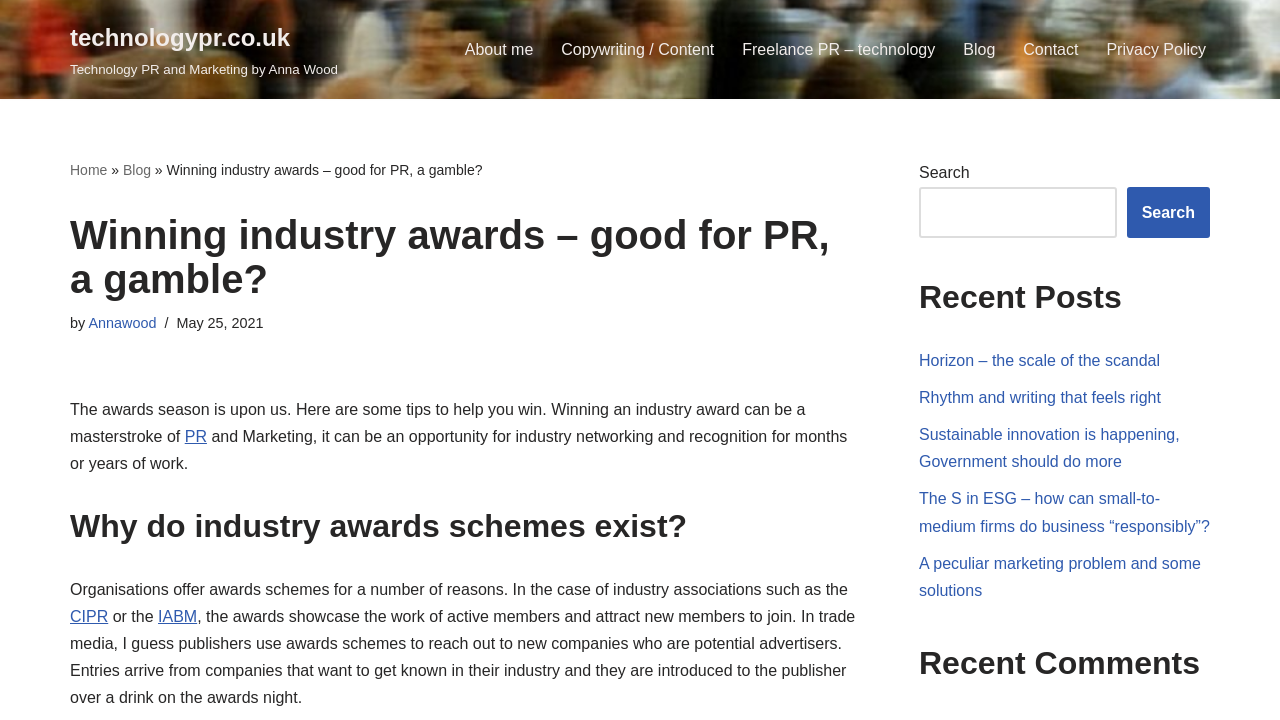Please find the bounding box coordinates of the element's region to be clicked to carry out this instruction: "Go to the blog page".

[0.753, 0.051, 0.778, 0.088]